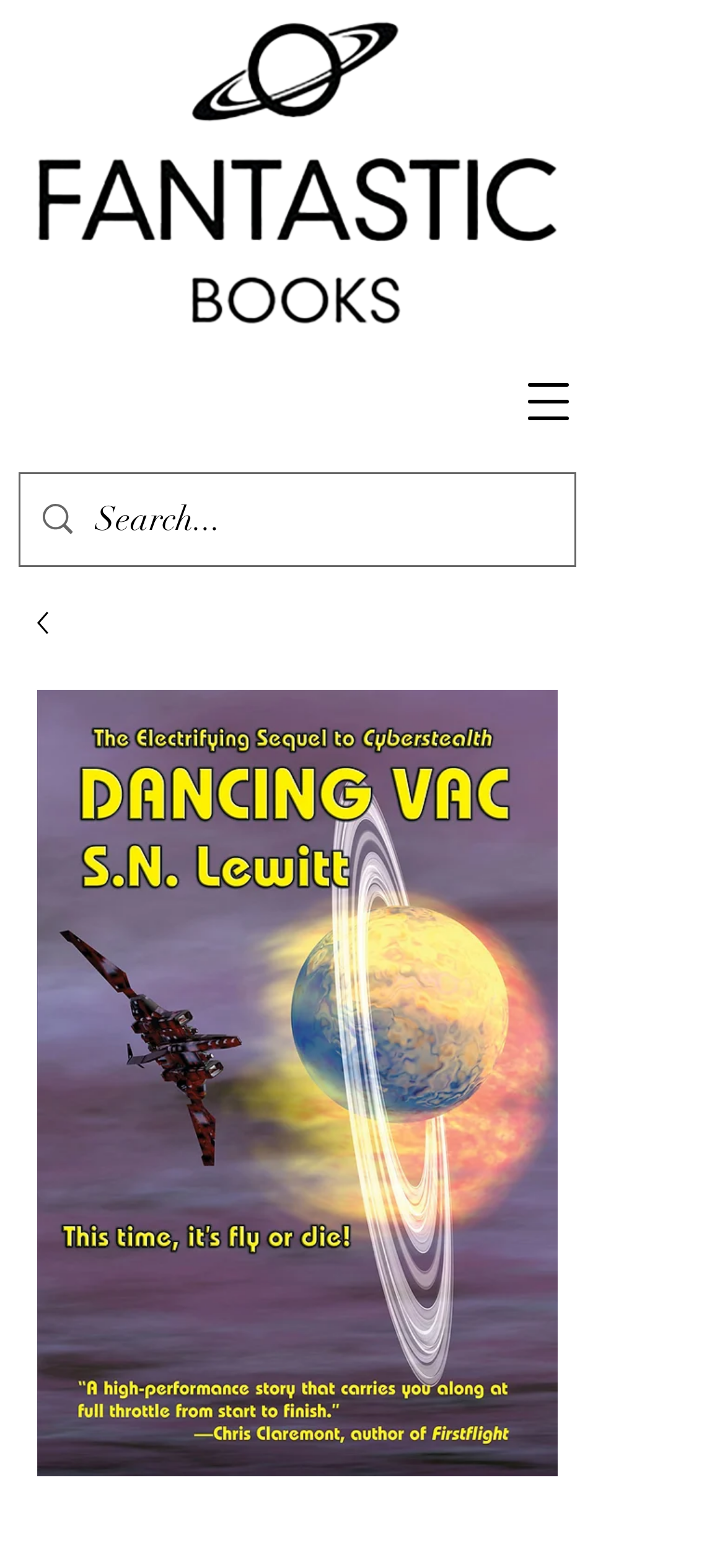What is the position of the navigation menu button?
From the screenshot, supply a one-word or short-phrase answer.

Top right